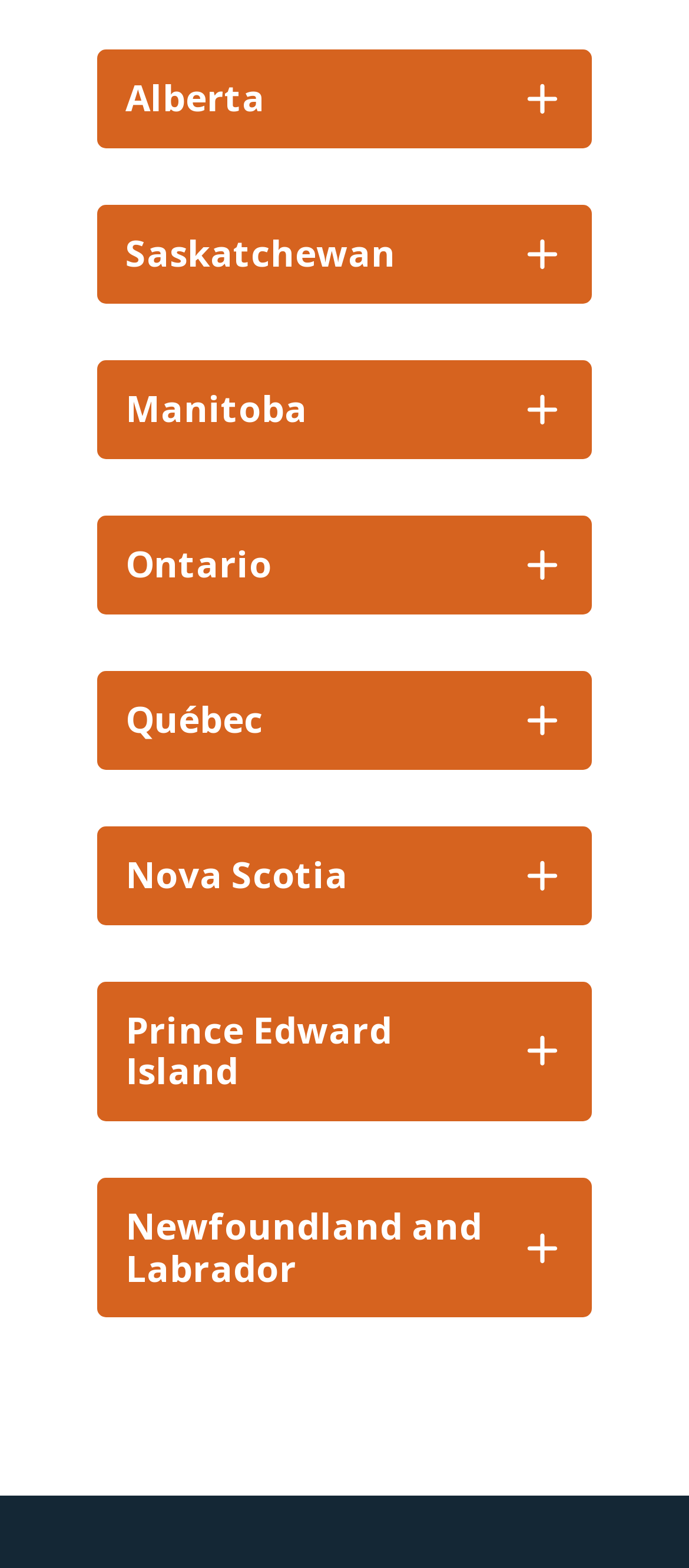Identify the bounding box coordinates necessary to click and complete the given instruction: "Pick Ontario".

[0.141, 0.329, 0.859, 0.392]